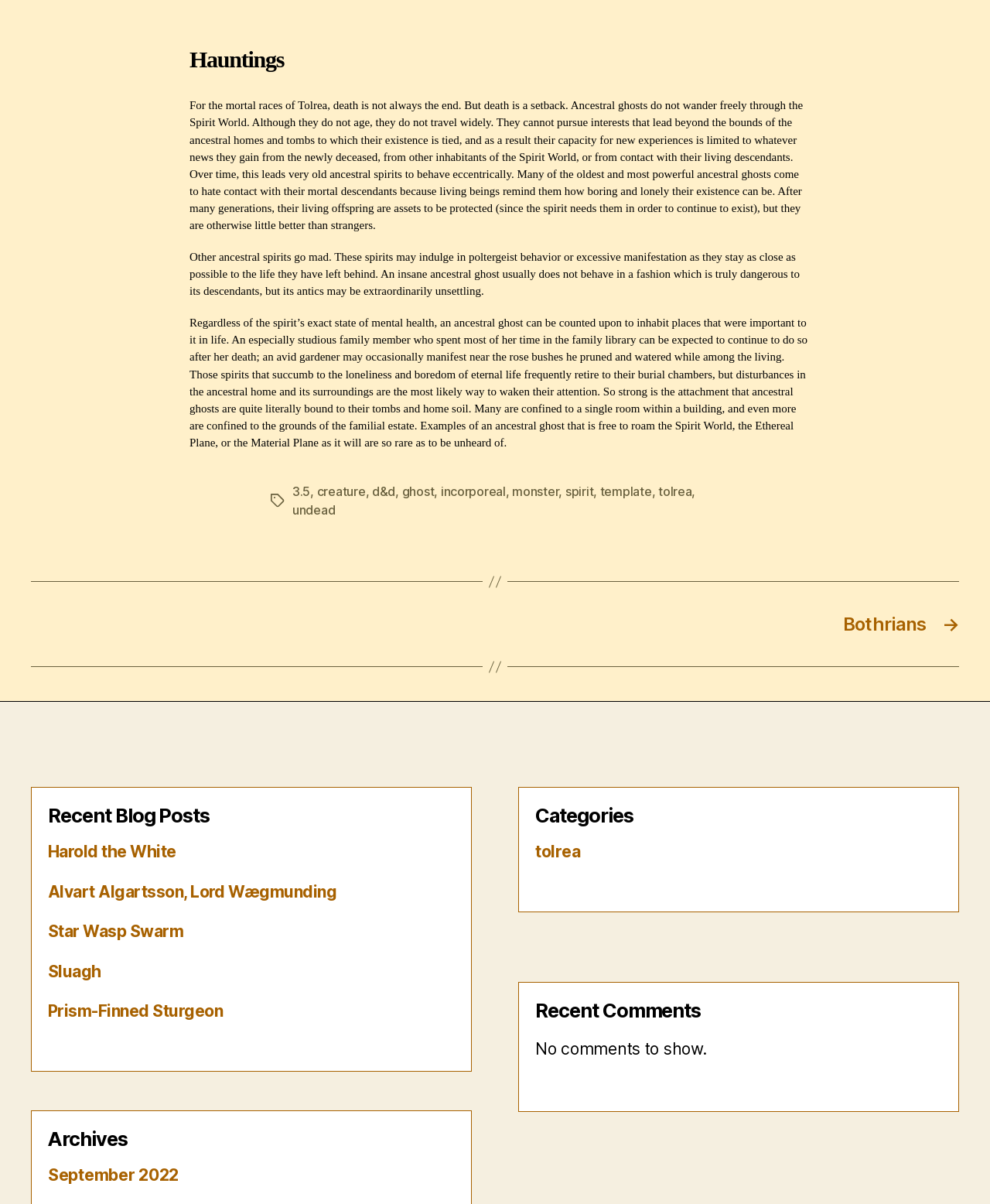Where do ancestral ghosts typically inhabit?
Using the visual information from the image, give a one-word or short-phrase answer.

Places important to them in life